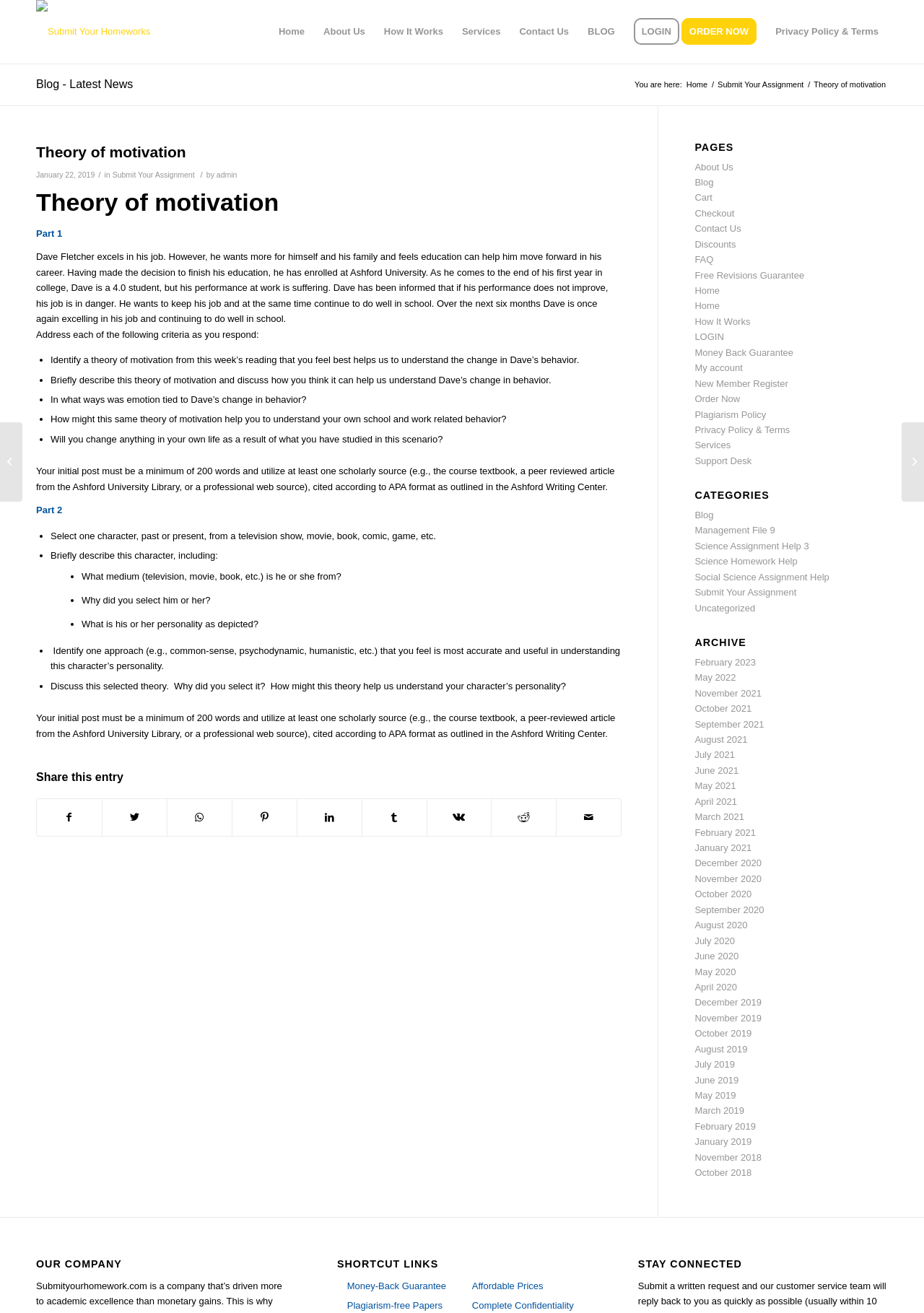Please analyze the image and provide a thorough answer to the question:
How many social media platforms are available for sharing the assignment?

There are 9 social media platforms available for sharing the assignment, which are Facebook, Twitter, WhatsApp, Pinterest, LinkedIn, Tumblr, Vk, Reddit, and Mail. These options are listed under the 'Share this entry' section of the webpage.